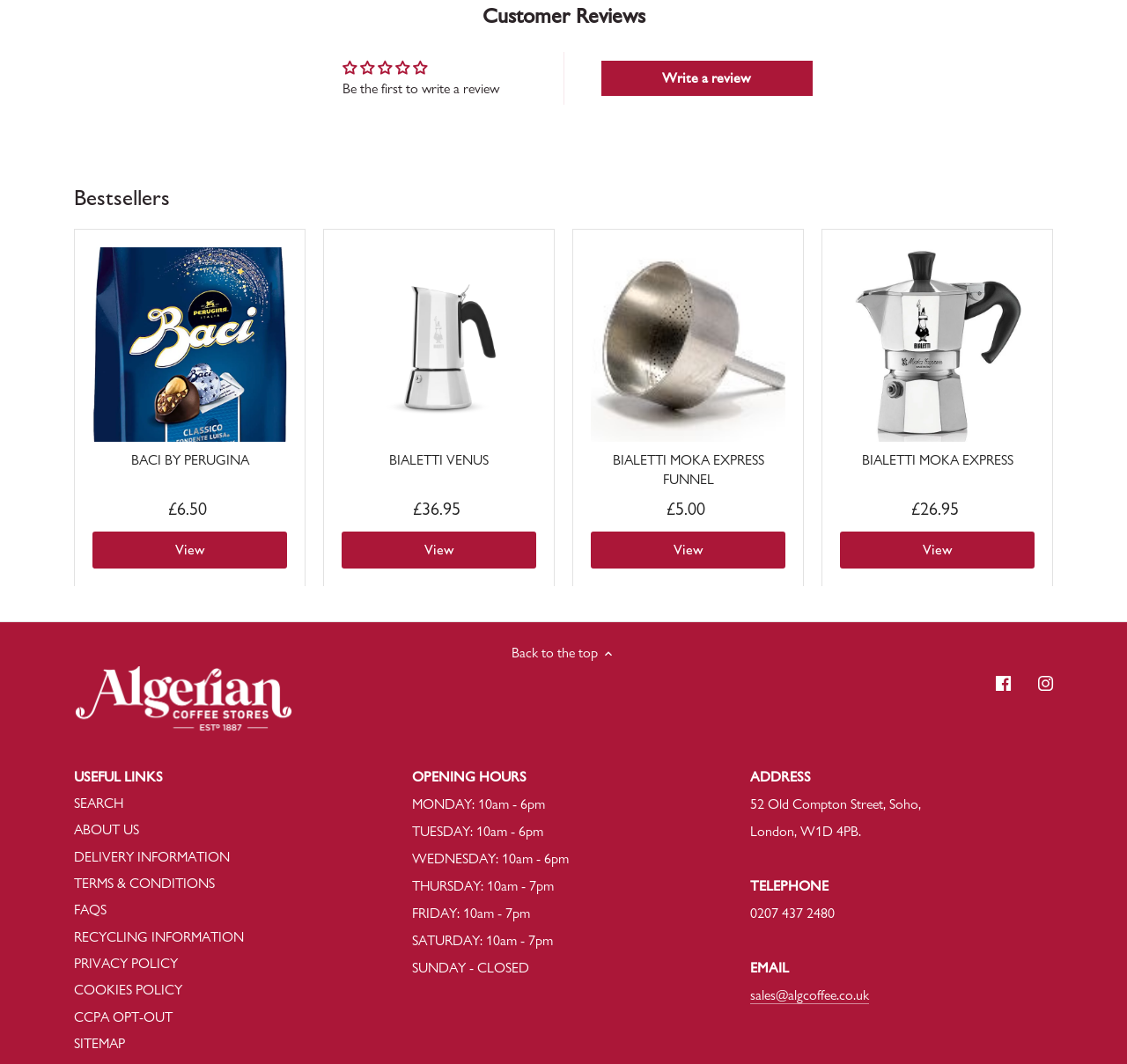Locate the bounding box coordinates of the area that needs to be clicked to fulfill the following instruction: "Write a review". The coordinates should be in the format of four float numbers between 0 and 1, namely [left, top, right, bottom].

[0.533, 0.057, 0.721, 0.09]